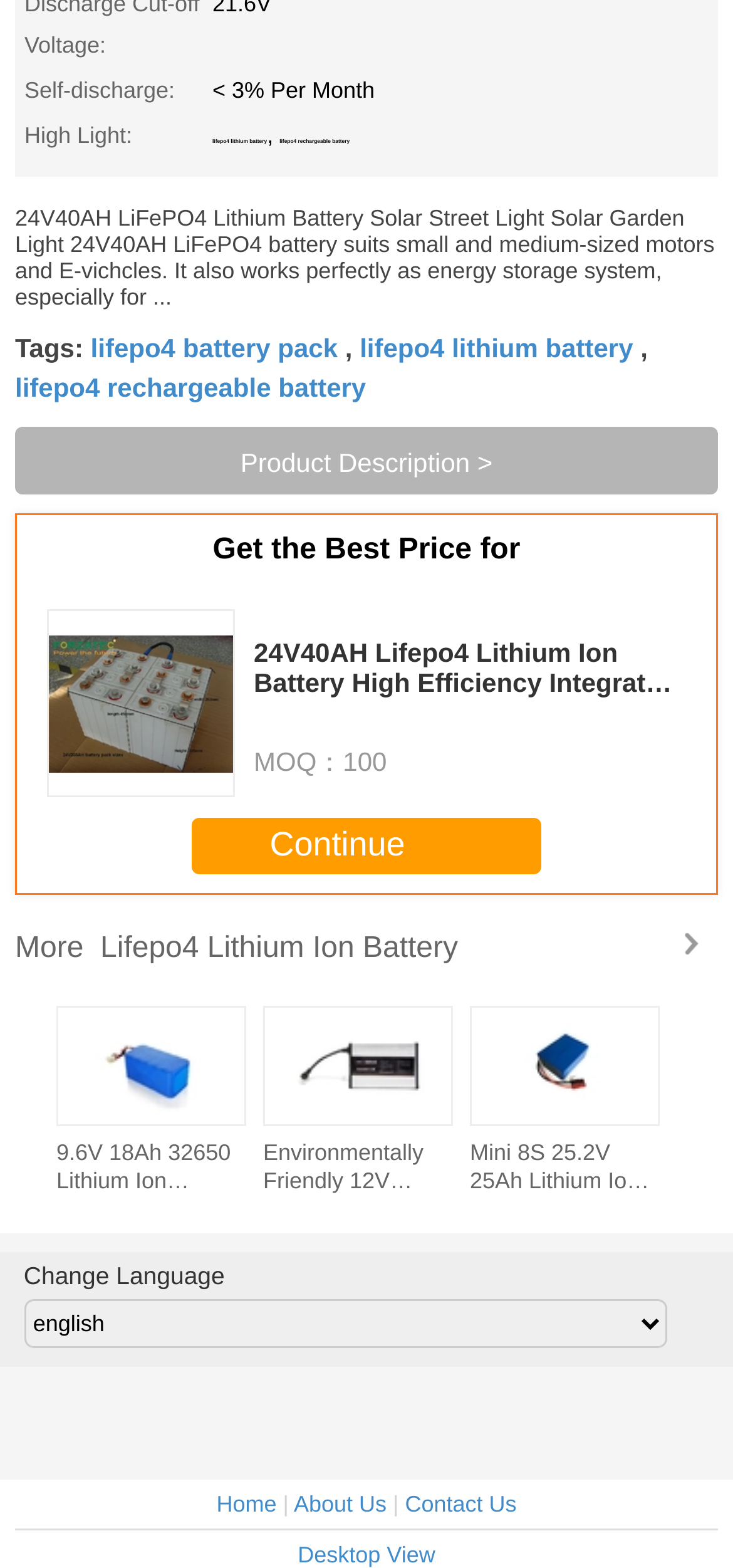Please locate the bounding box coordinates of the element that should be clicked to complete the given instruction: "View more Lifepo4 Lithium Ion Battery".

[0.021, 0.576, 0.979, 0.622]